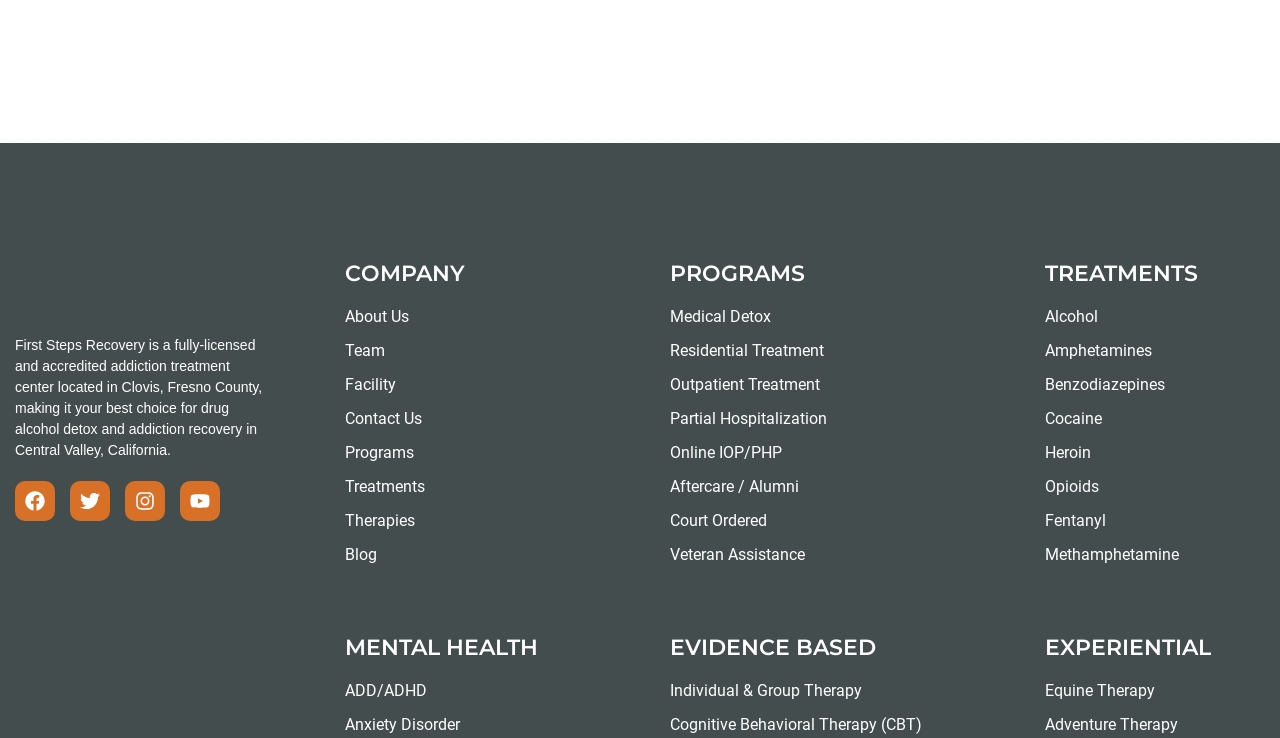Utilize the details in the image to thoroughly answer the following question: What social media platforms does the center have?

The social media platforms of the center are listed as links at the top of the webpage, with corresponding images for each platform. The links are 'Facebook', 'Twitter', 'Instagram', and 'Youtube'.